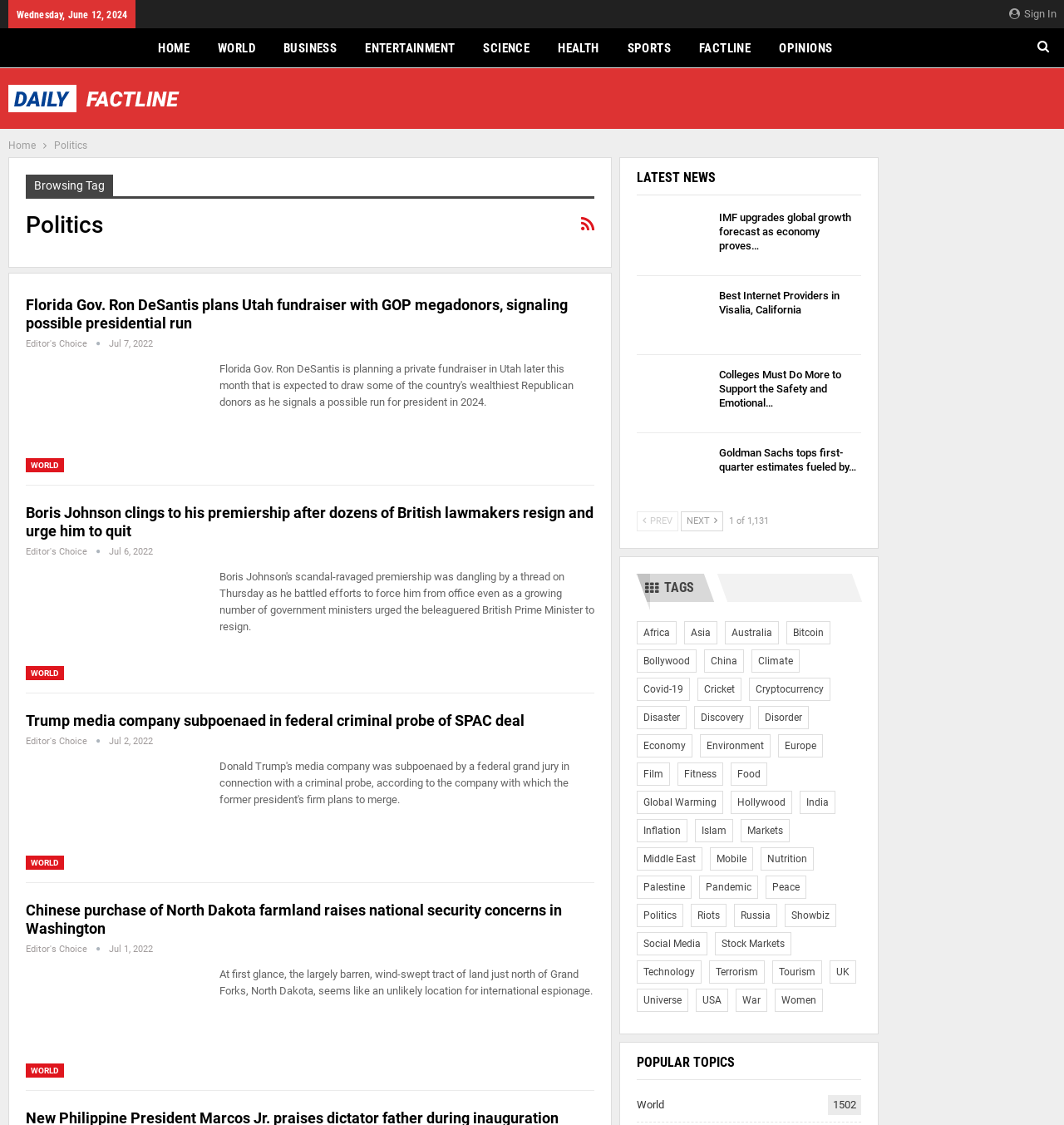Identify the bounding box coordinates of the region I need to click to complete this instruction: "Browse the 'WORLD' news category".

[0.195, 0.025, 0.249, 0.061]